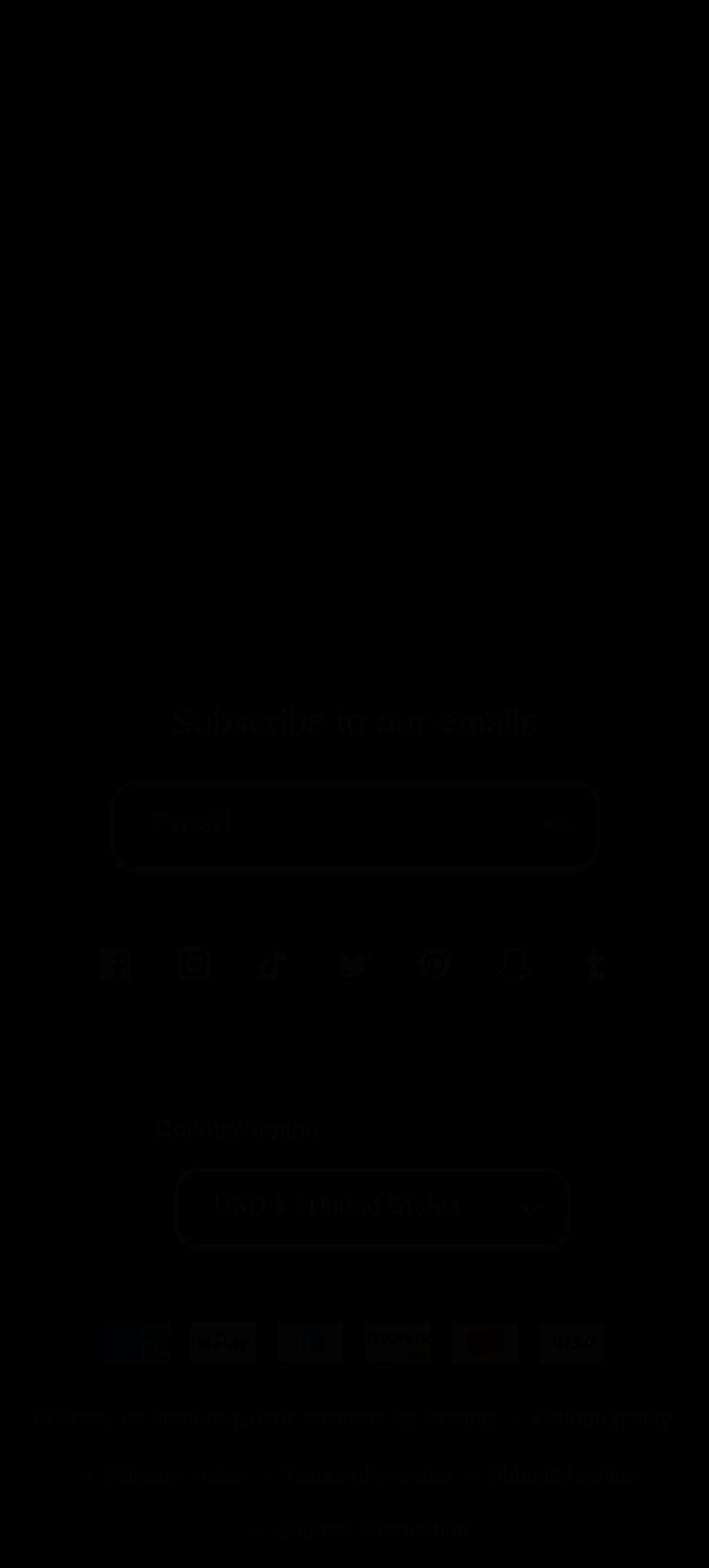Locate the bounding box coordinates of the clickable part needed for the task: "Click on the 'Size Chart' link".

[0.103, 0.106, 0.897, 0.159]